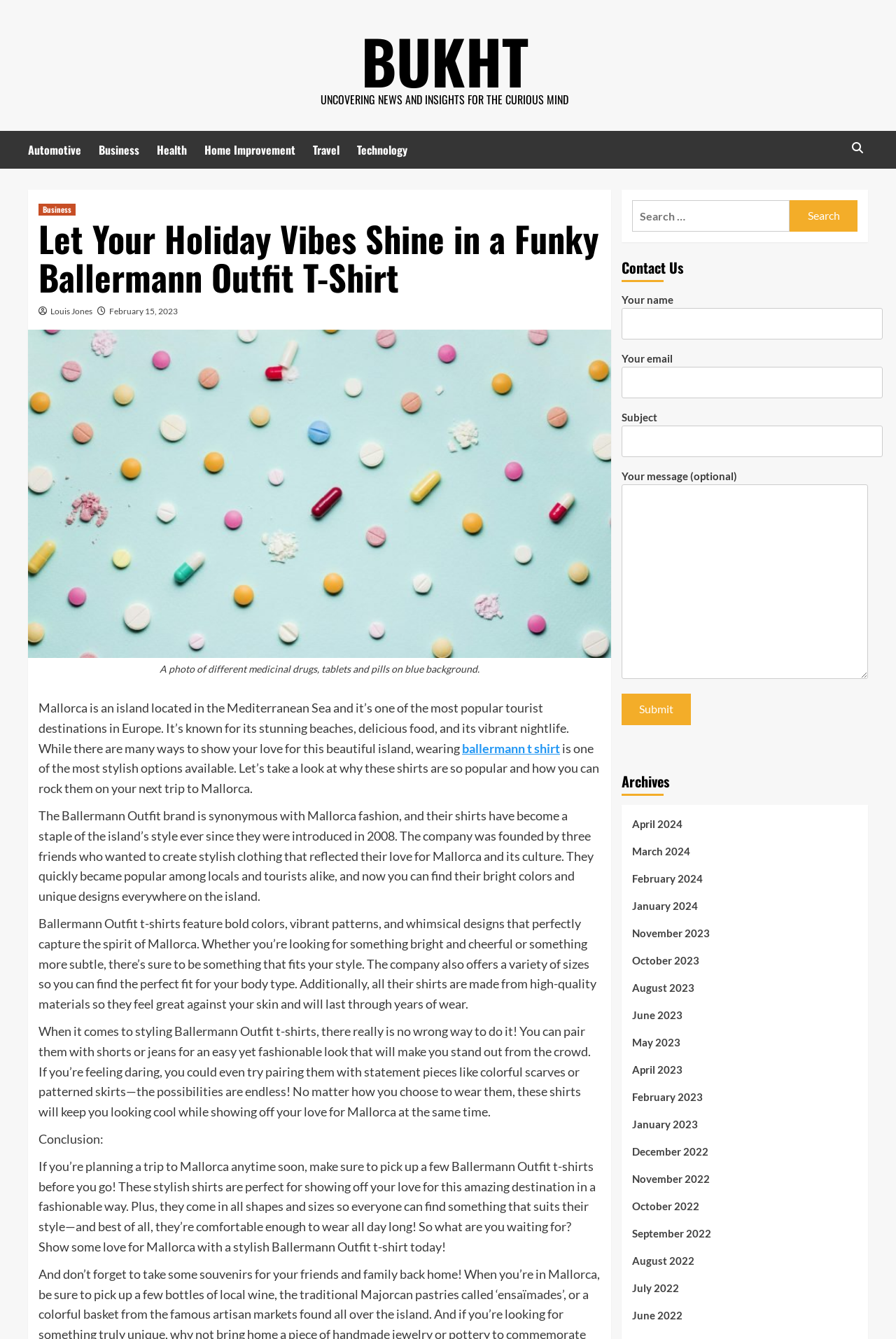Pinpoint the bounding box coordinates of the area that should be clicked to complete the following instruction: "Search for something". The coordinates must be given as four float numbers between 0 and 1, i.e., [left, top, right, bottom].

[0.693, 0.141, 0.969, 0.181]